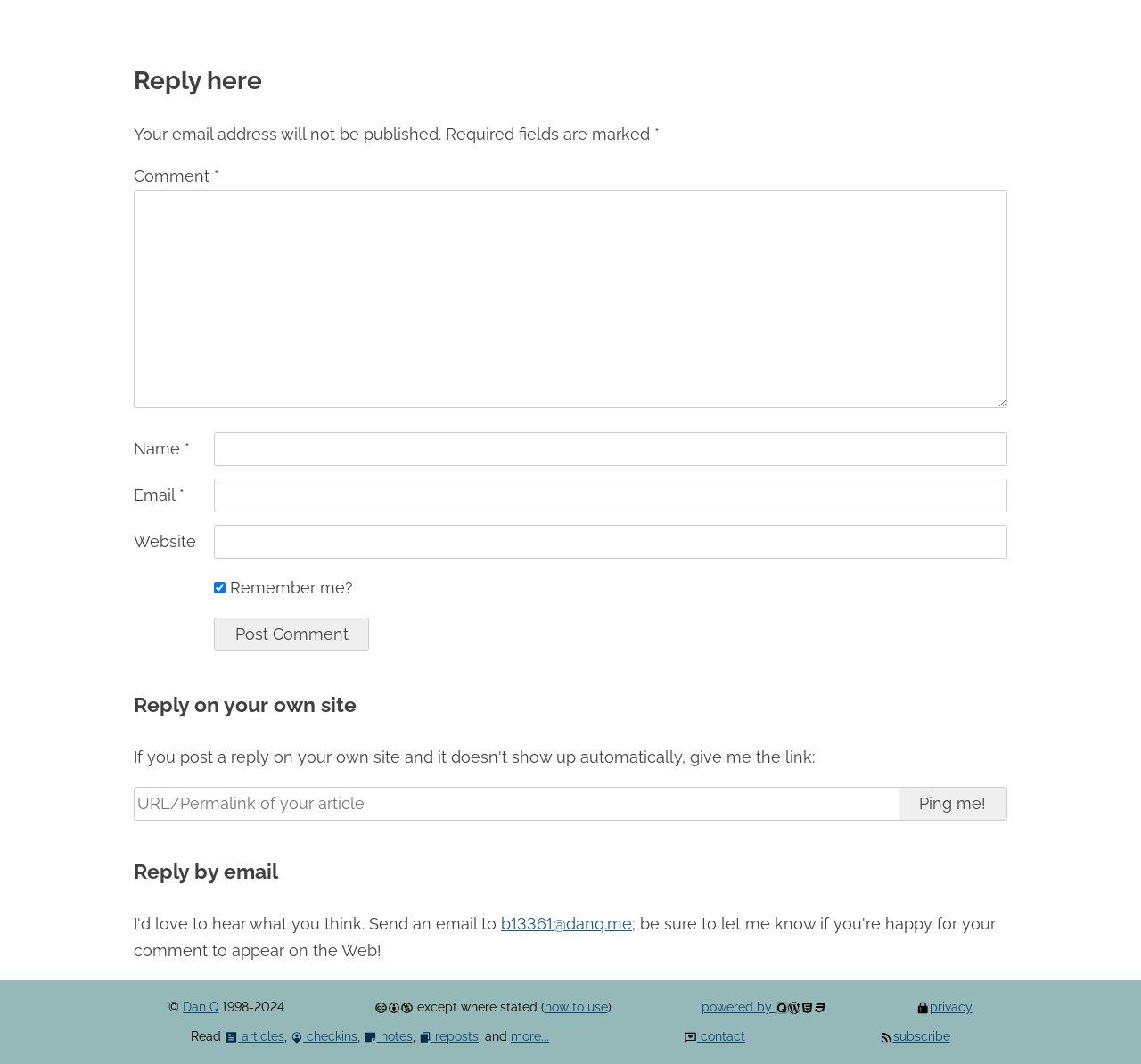Provide a one-word or one-phrase answer to the question:
What is the alternative way to reply to a post?

By email or on your own site